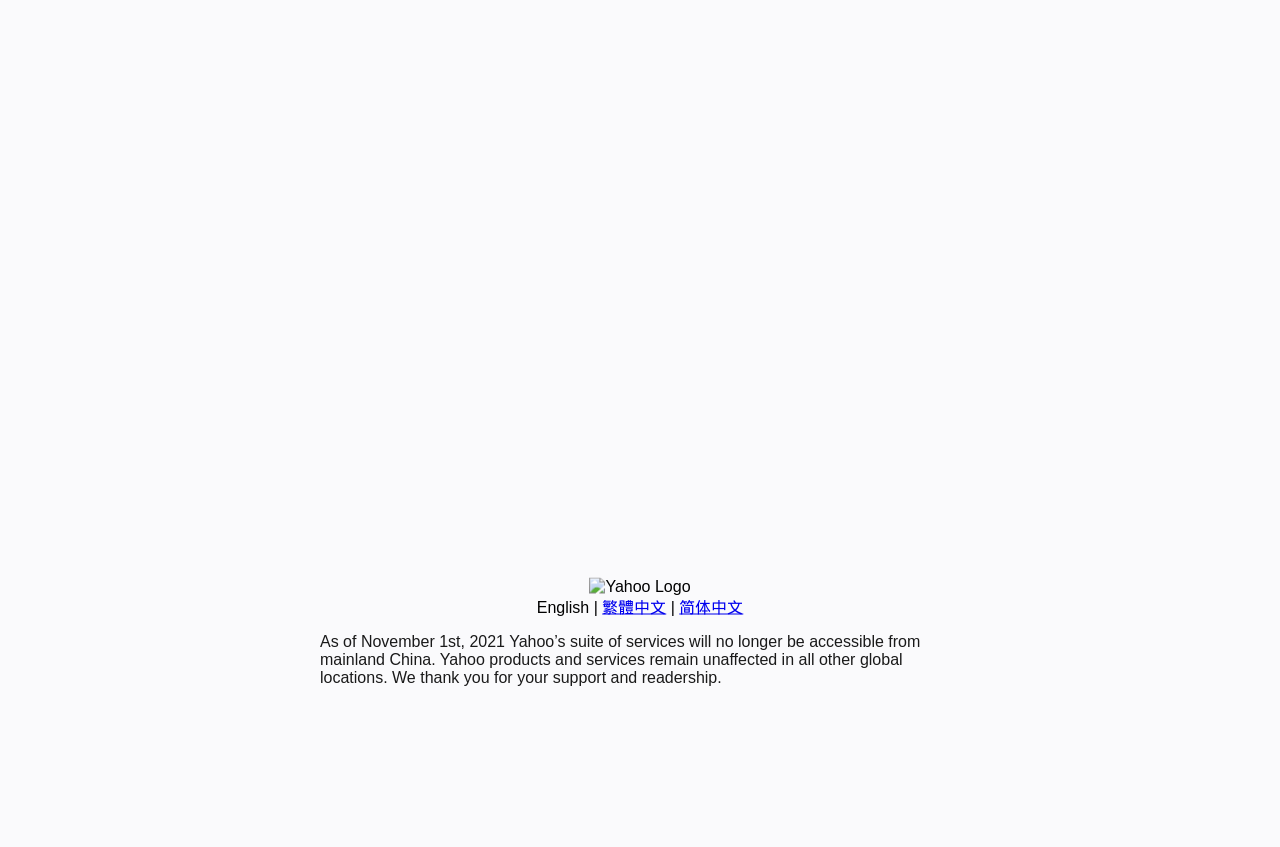Given the following UI element description: "简体中文", find the bounding box coordinates in the webpage screenshot.

[0.531, 0.707, 0.581, 0.727]